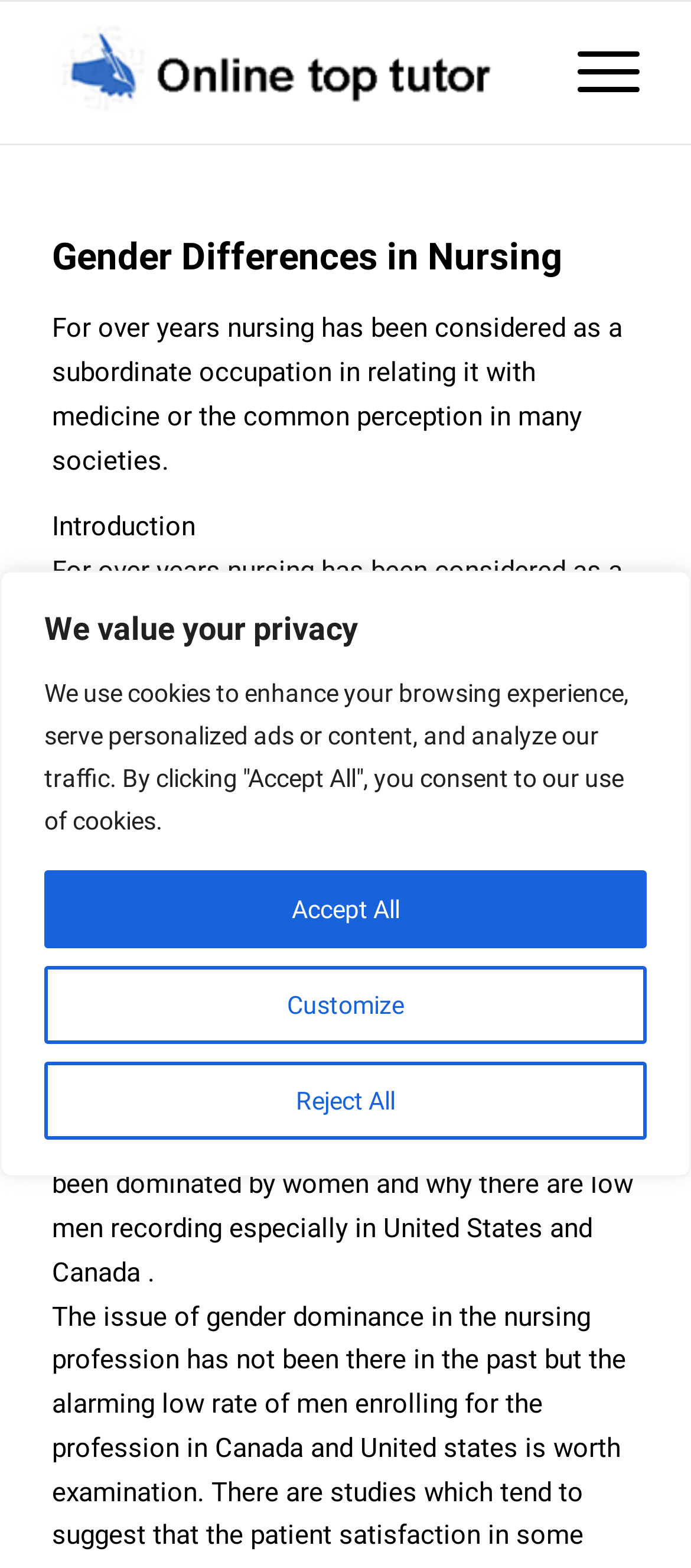Bounding box coordinates are specified in the format (top-left x, top-left y, bottom-right x, bottom-right y). All values are floating point numbers bounded between 0 and 1. Please provide the bounding box coordinate of the region this sentence describes: Customize

[0.064, 0.616, 0.936, 0.666]